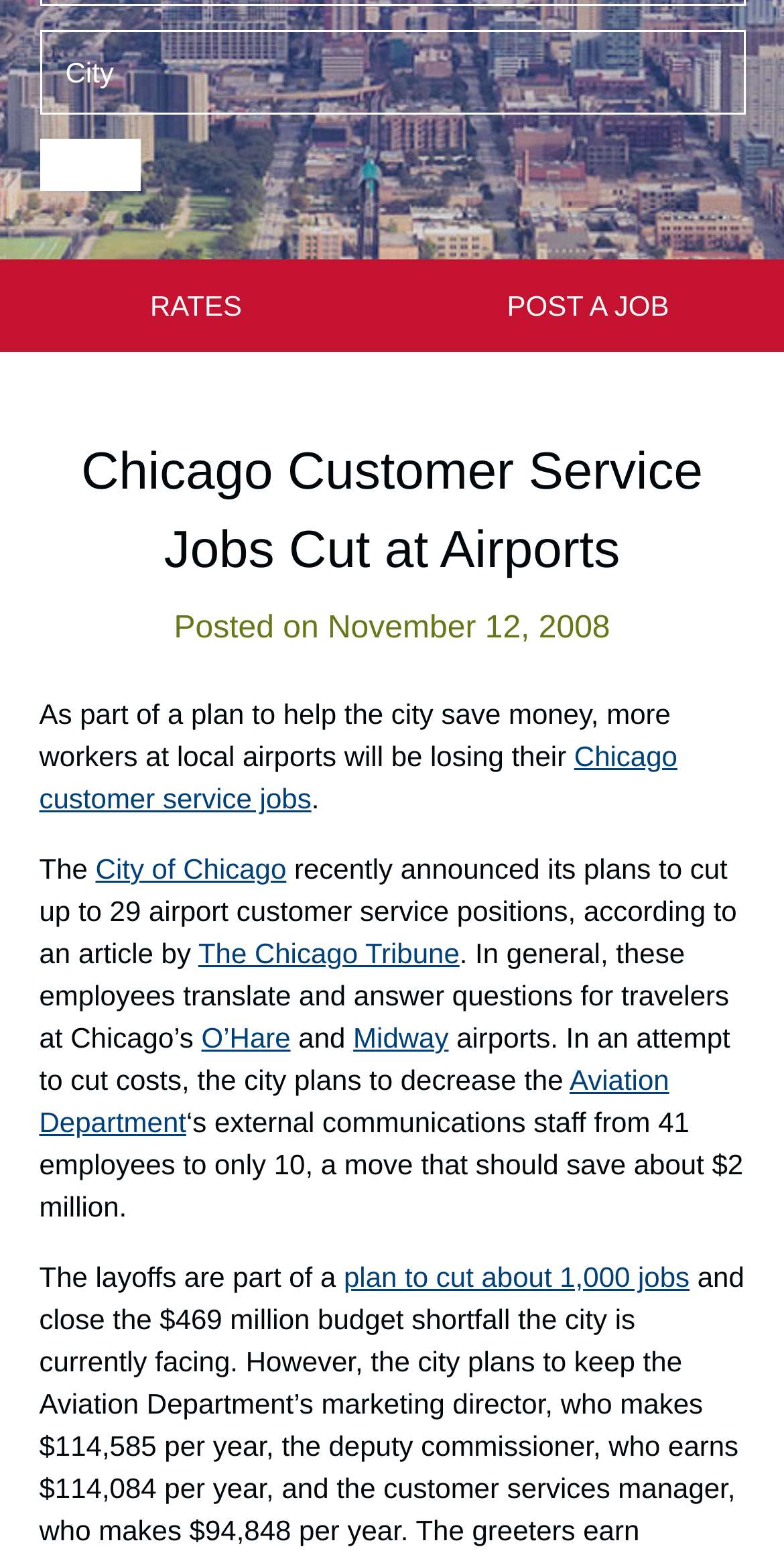Find the bounding box coordinates for the HTML element described in this sentence: "Rates". Provide the coordinates as four float numbers between 0 and 1, in the format [left, top, right, bottom].

[0.0, 0.167, 0.5, 0.226]